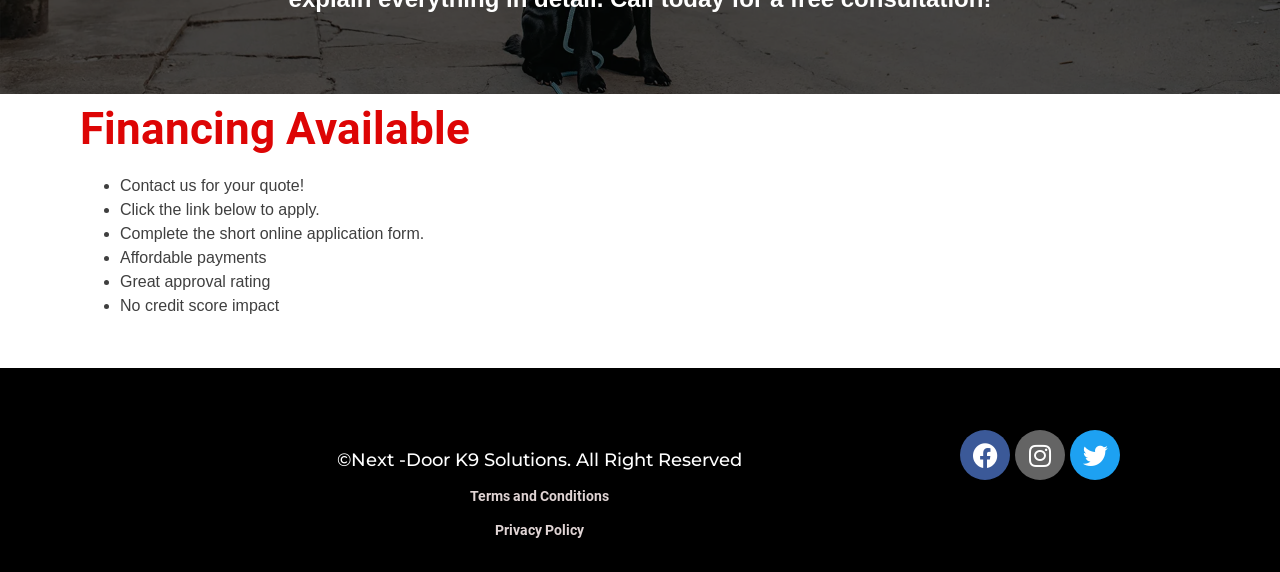Use a single word or phrase to answer this question: 
What are the two links at the bottom of the page?

Terms and Conditions, Privacy Policy